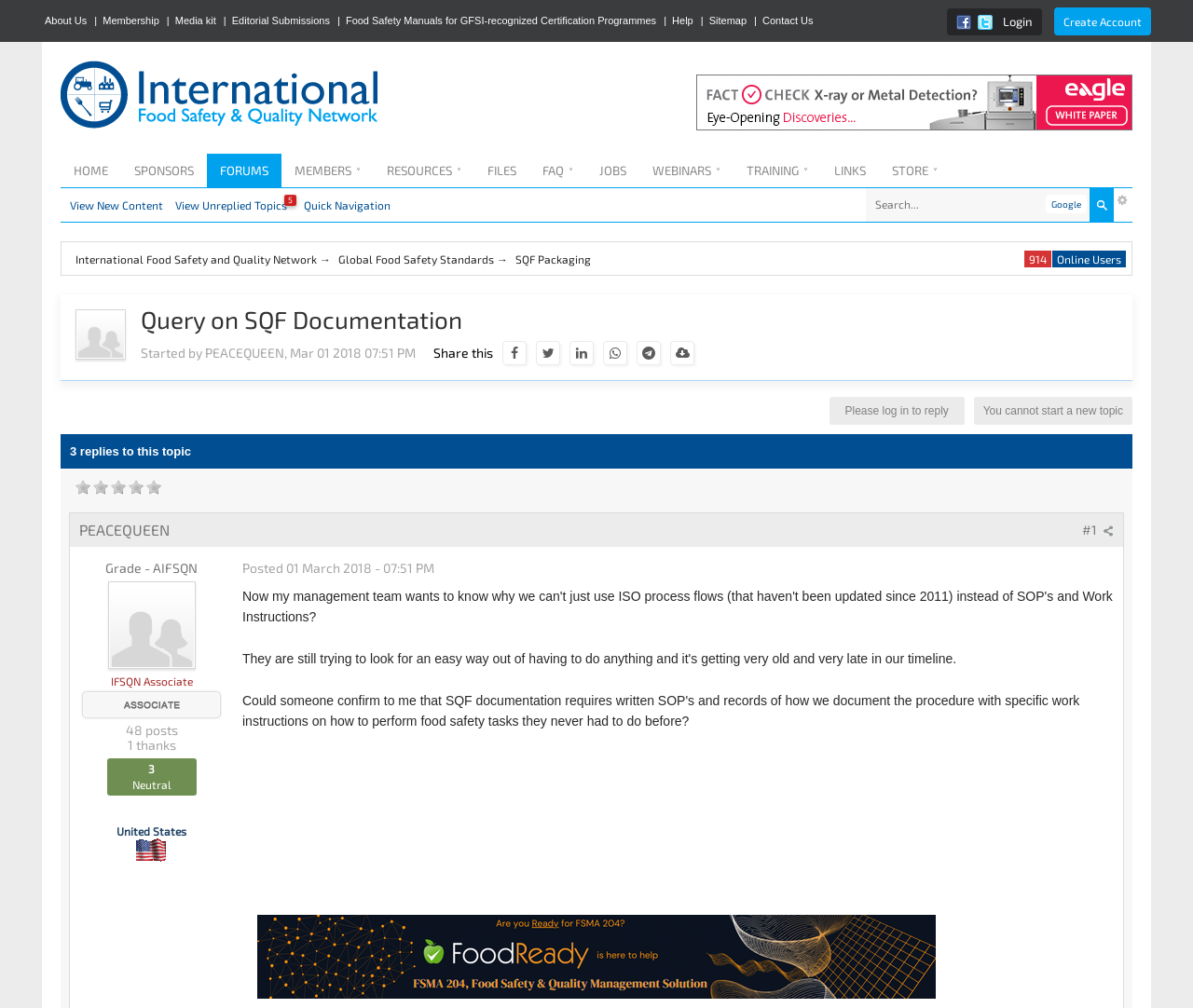Please determine the bounding box coordinates for the UI element described here. Use the format (top-left x, top-left y, bottom-right x, bottom-right y) with values bounded between 0 and 1: parent_node: NAME * name="author"

None